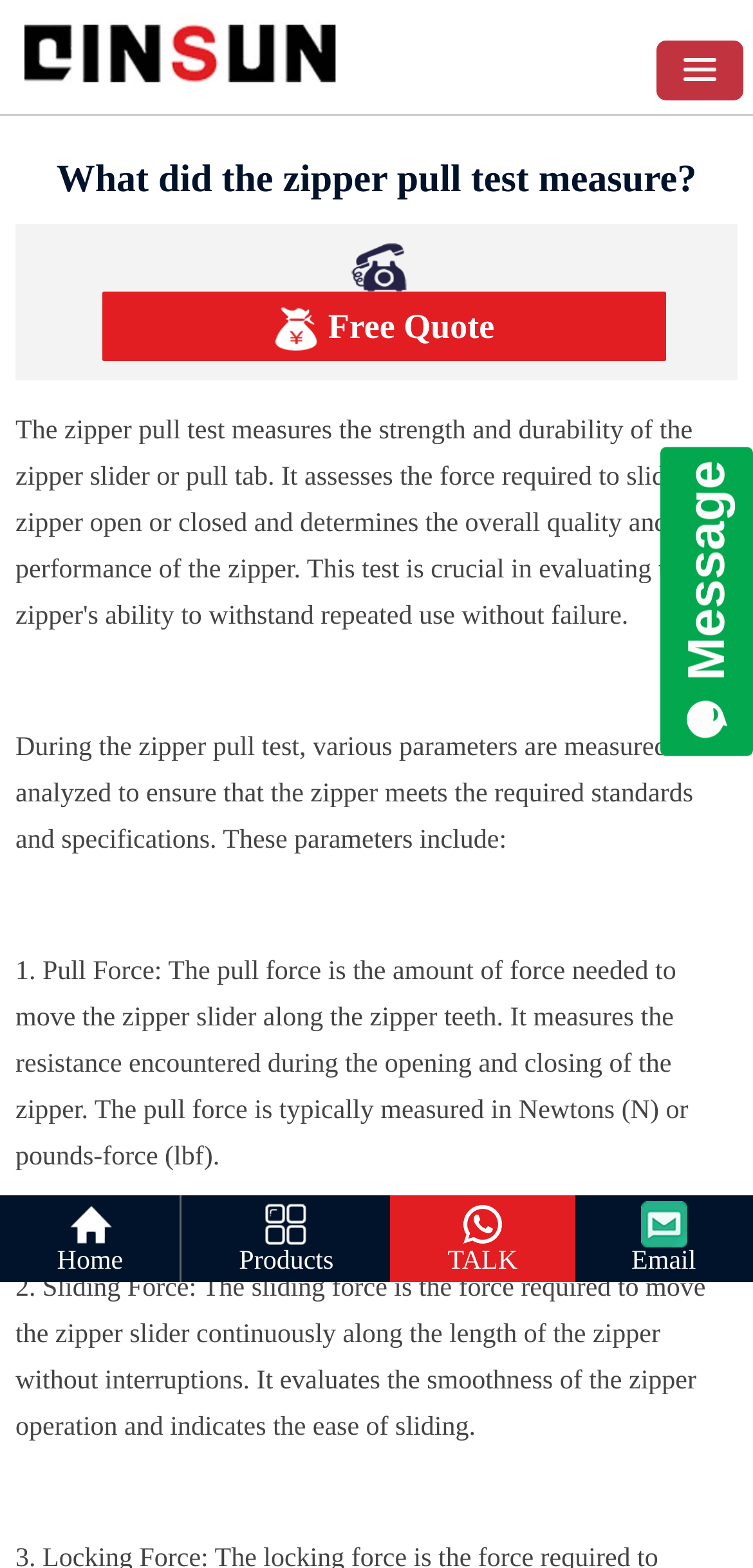Please provide a detailed answer to the question below by examining the image:
What is the purpose of the zipper pull test?

The zipper pull test is used to measure the strength and durability of the zipper slider or pull tab, which is essential to ensure that the zipper meets the required standards and specifications.